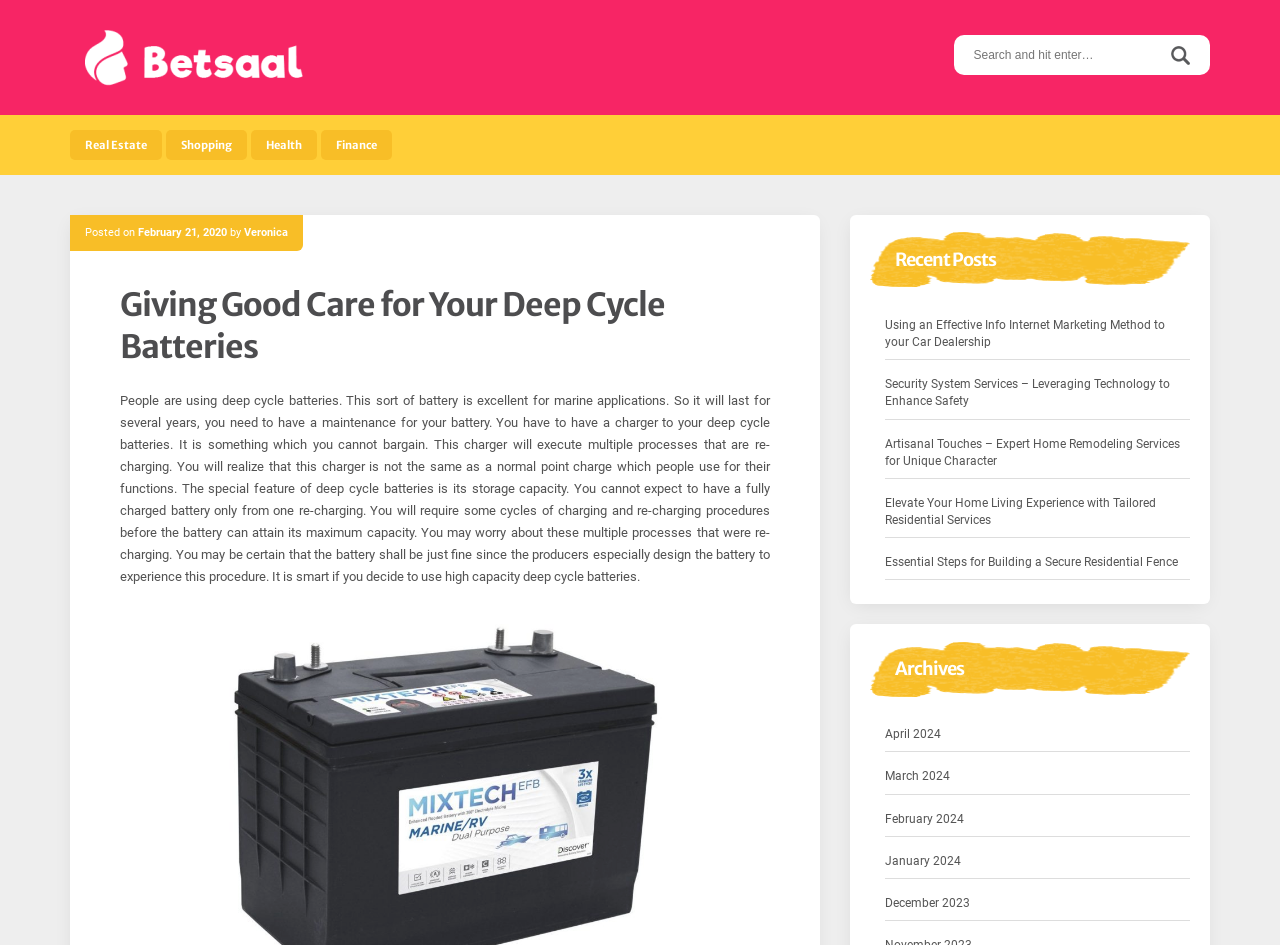Find the bounding box coordinates of the clickable area required to complete the following action: "Check recent posts".

[0.68, 0.243, 0.93, 0.307]